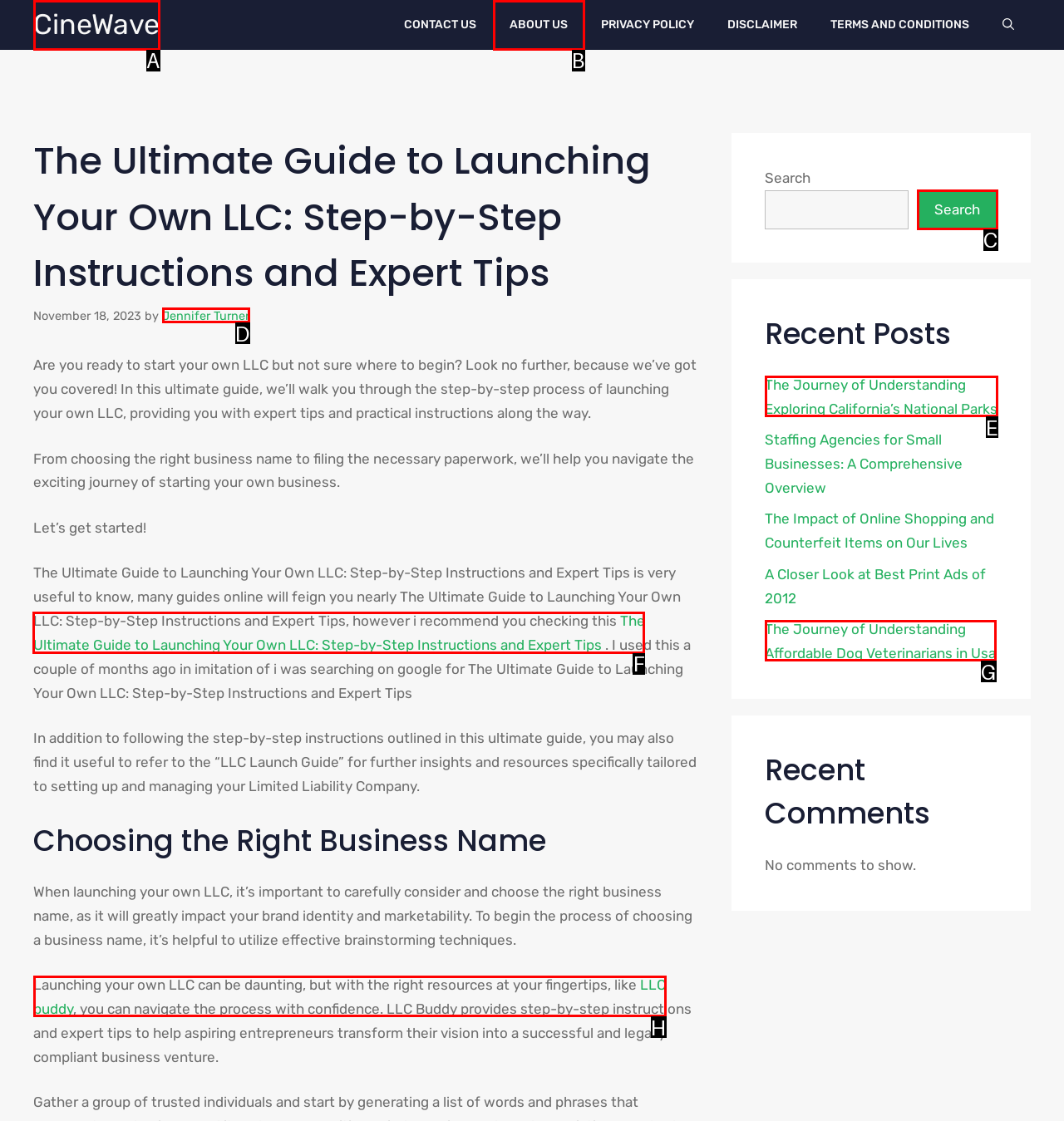Which option should be clicked to execute the task: Read the 'The Ultimate Guide to Launching Your Own LLC: Step-by-Step Instructions and Expert Tips' article?
Reply with the letter of the chosen option.

F